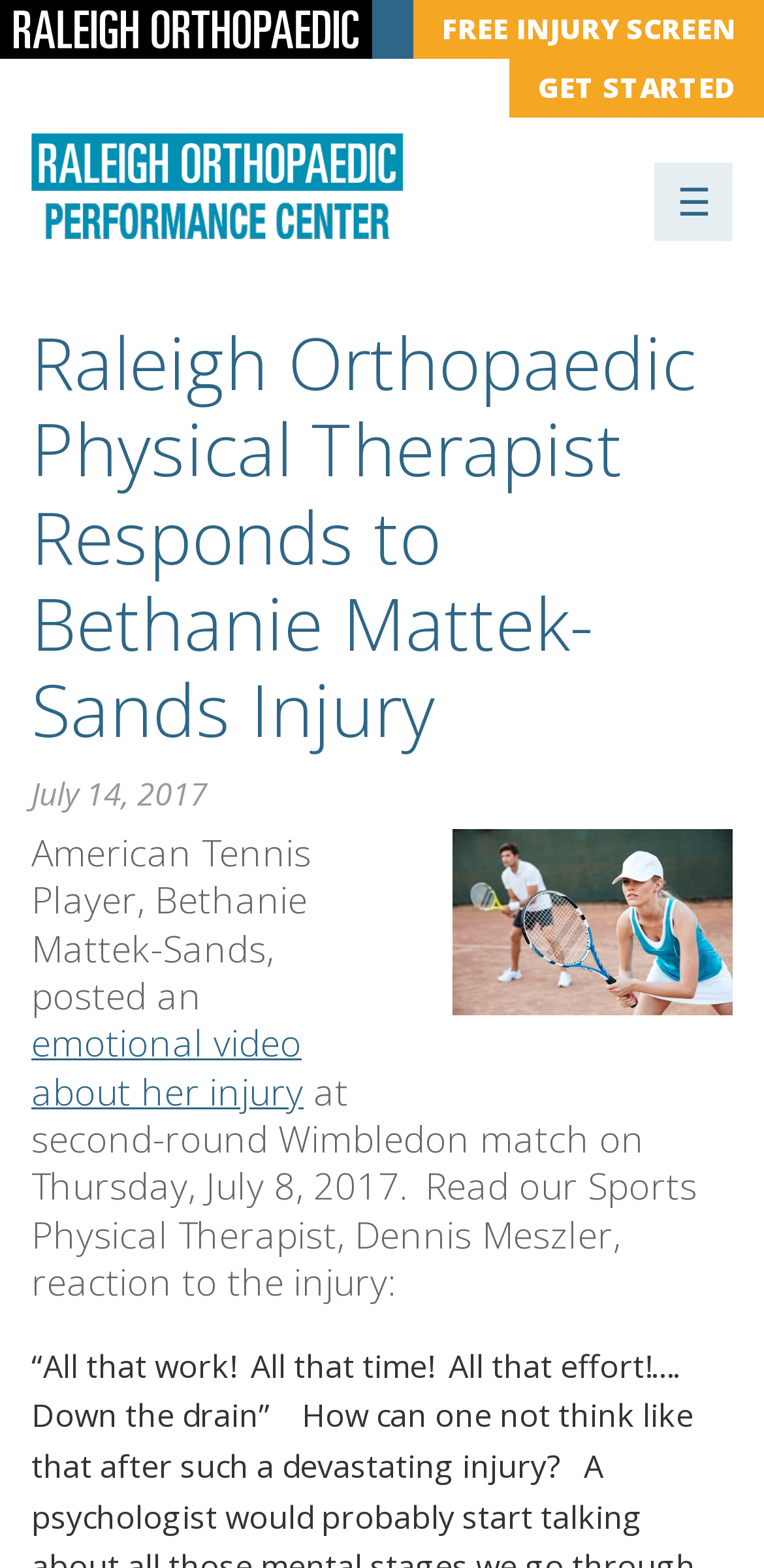Generate the text content of the main heading of the webpage.

Raleigh Orthopaedic Physical Therapist Responds to Bethanie Mattek-Sands Injury